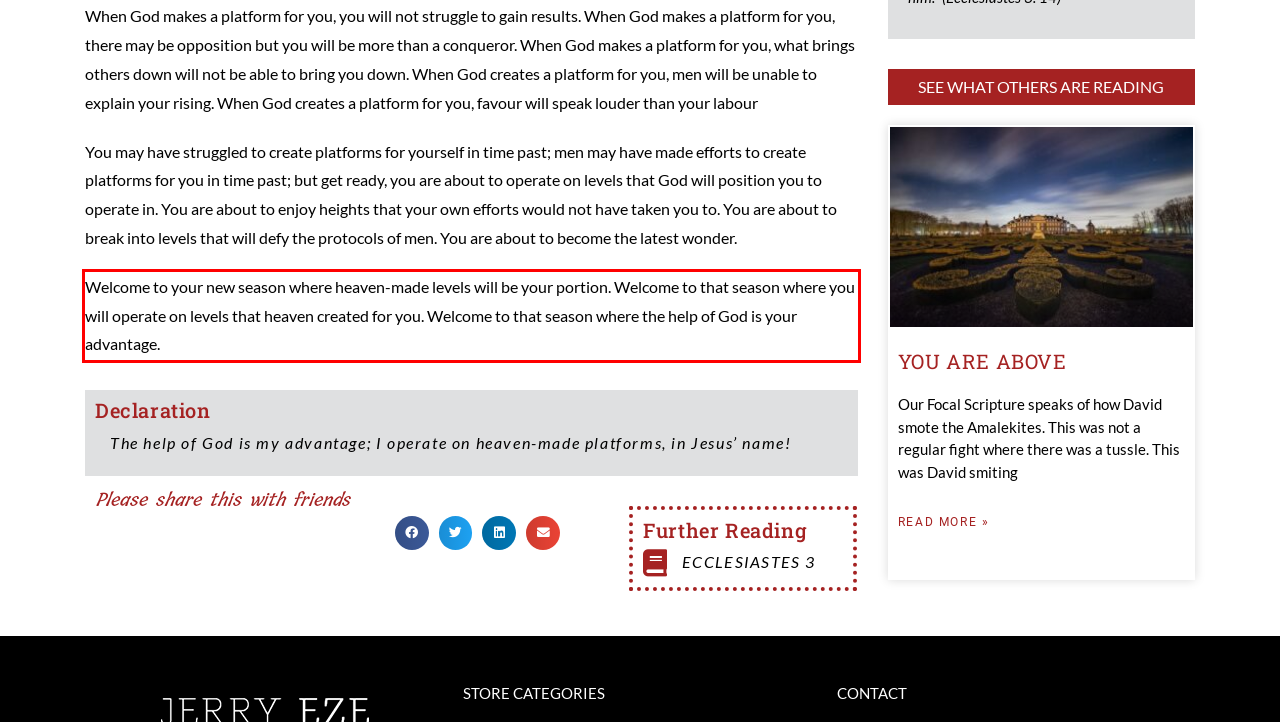Identify the text inside the red bounding box on the provided webpage screenshot by performing OCR.

Welcome to your new season where heaven-made levels will be your portion. Welcome to that season where you will operate on levels that heaven created for you. Welcome to that season where the help of God is your advantage.